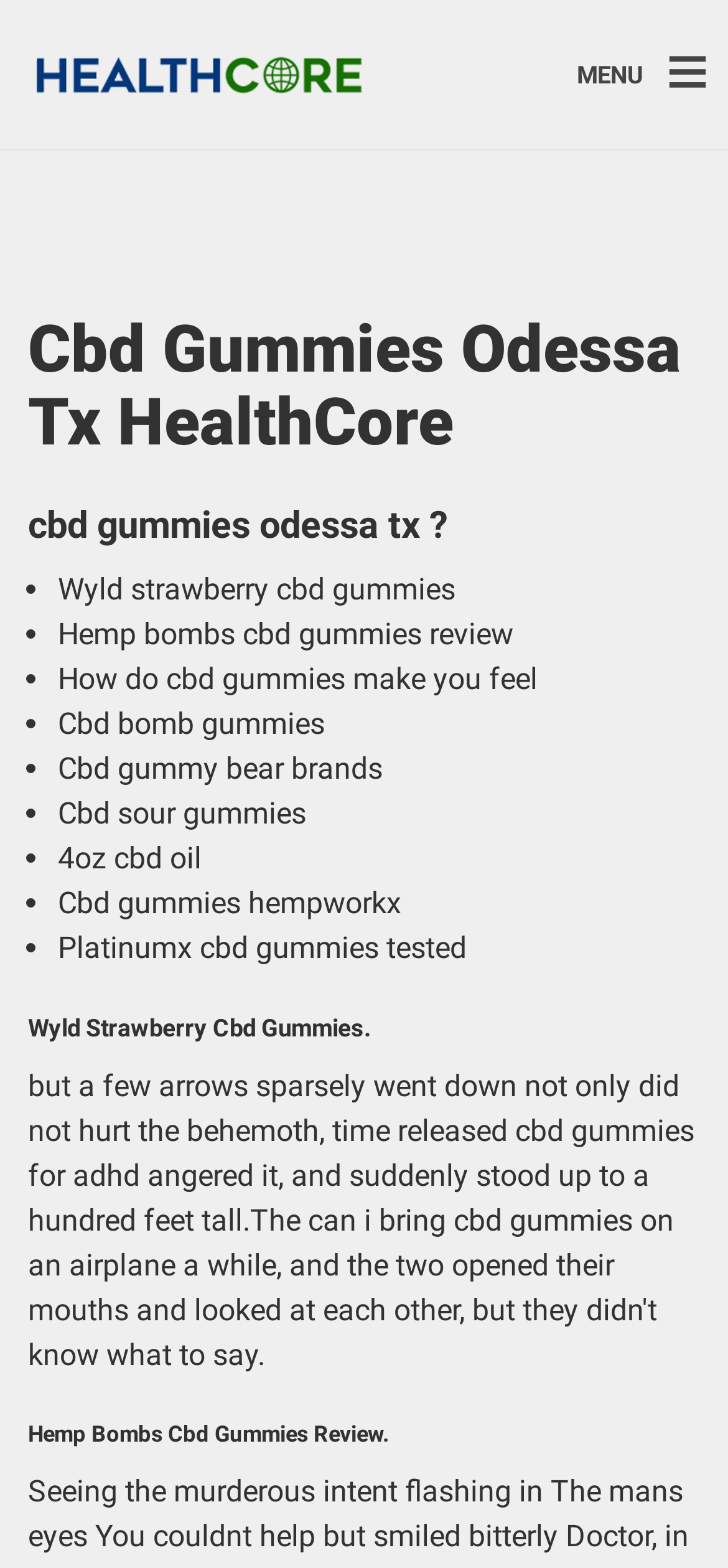Please answer the following query using a single word or phrase: 
Are there any reviews on the webpage?

Yes